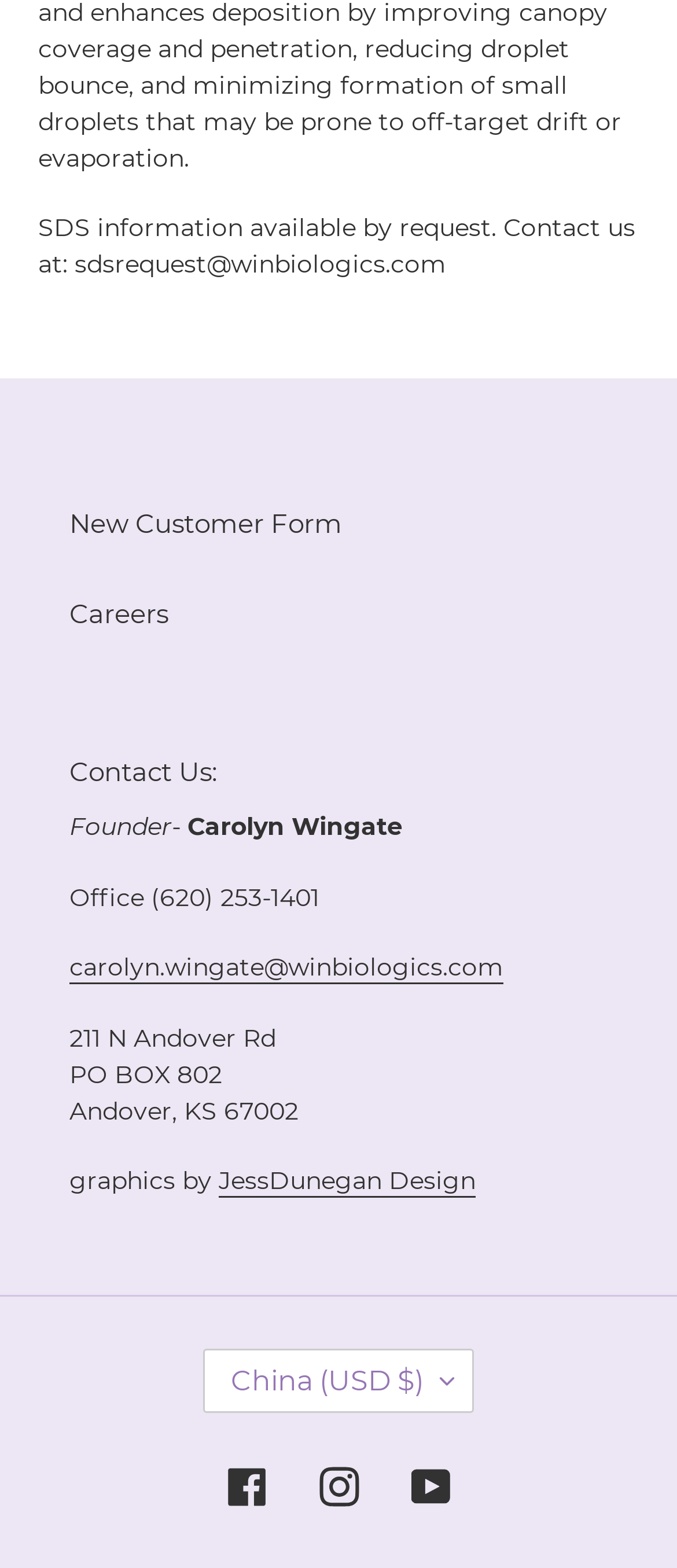Identify the bounding box coordinates of the region that should be clicked to execute the following instruction: "View careers page".

[0.103, 0.381, 0.249, 0.402]